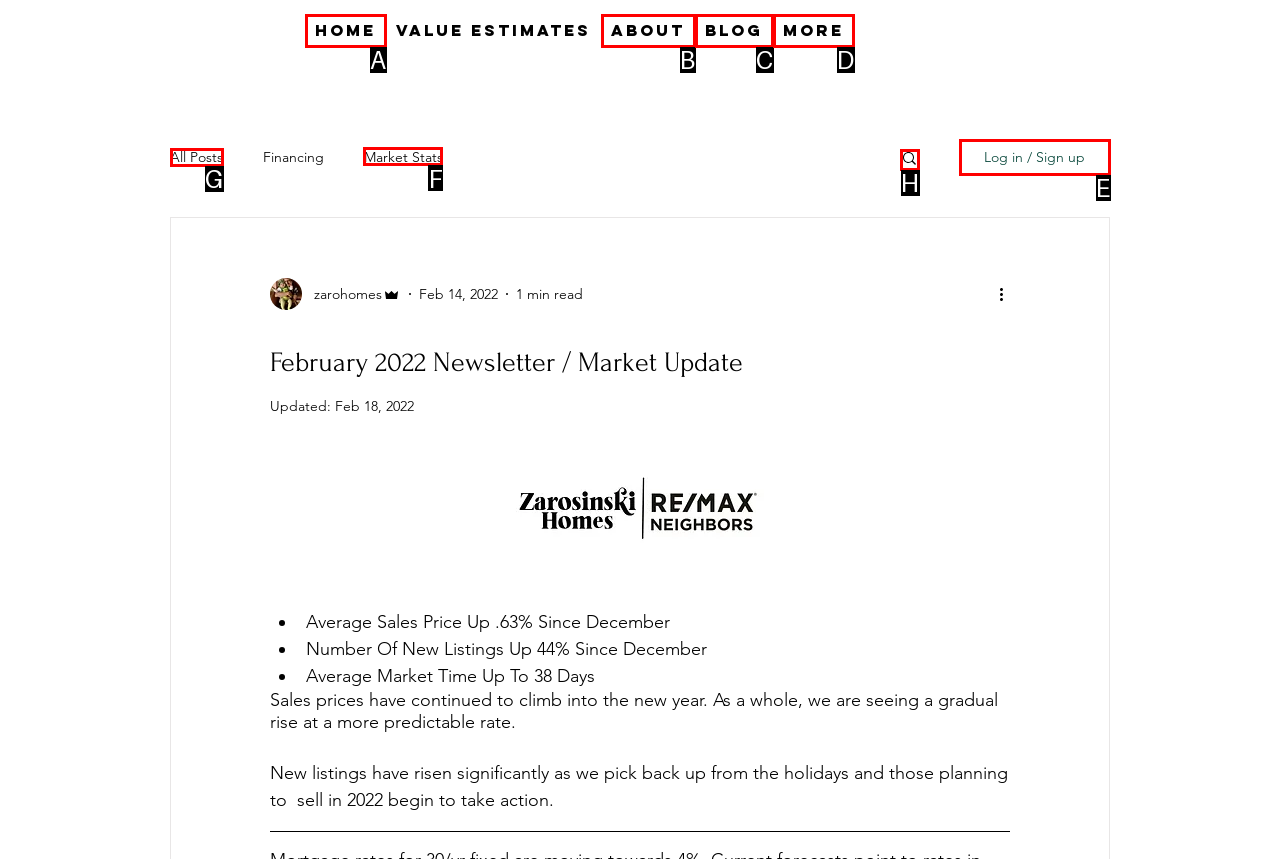Identify the HTML element that should be clicked to accomplish the task: Write a comment
Provide the option's letter from the given choices.

None